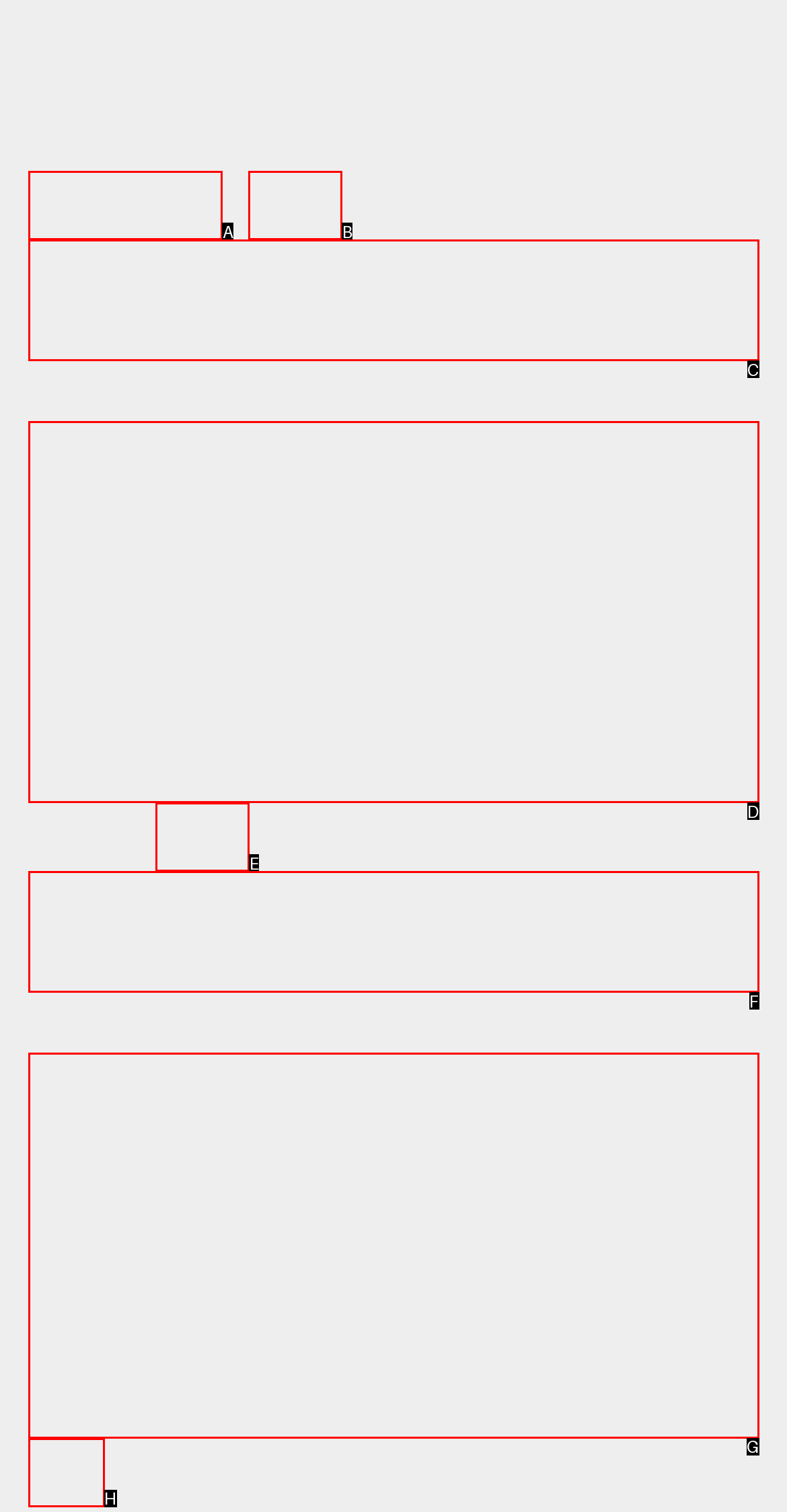Find the HTML element that suits the description: FOOD
Indicate your answer with the letter of the matching option from the choices provided.

H